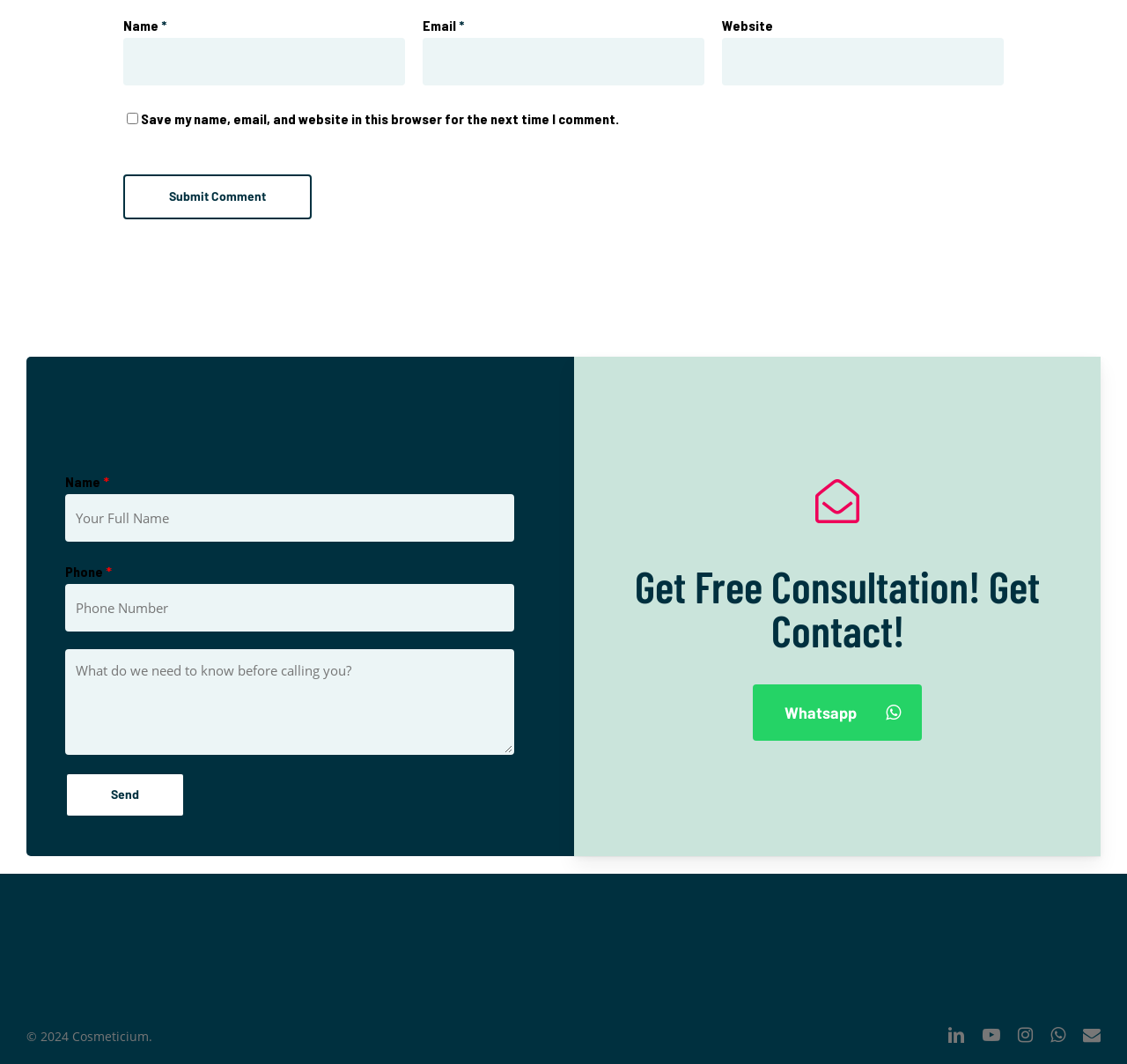Please identify the bounding box coordinates of the area I need to click to accomplish the following instruction: "Click the Send button".

[0.058, 0.726, 0.164, 0.768]